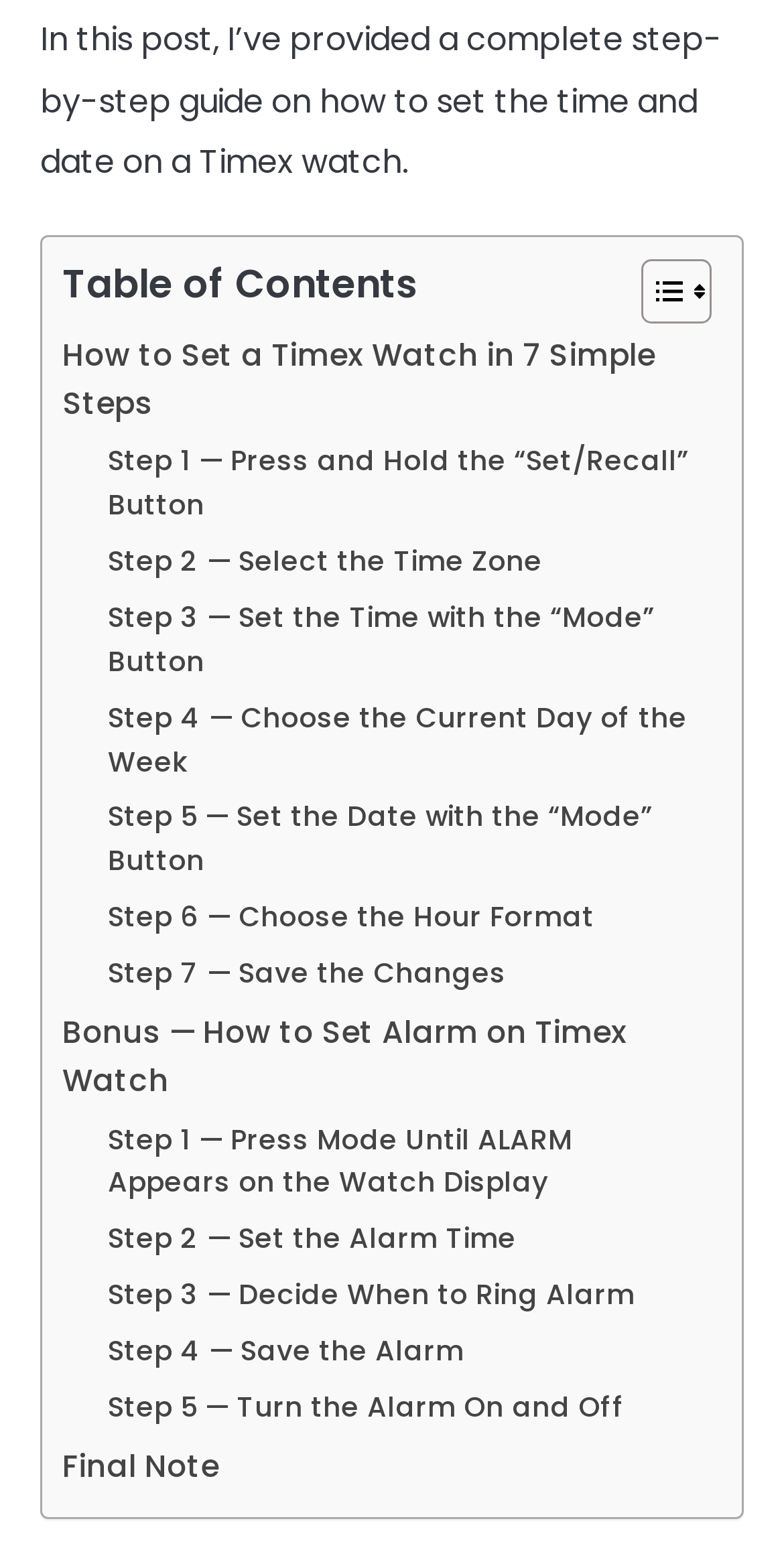Find and provide the bounding box coordinates for the UI element described here: "Final Note". The coordinates should be given as four float numbers between 0 and 1: [left, top, right, bottom].

[0.079, 0.916, 0.279, 0.955]